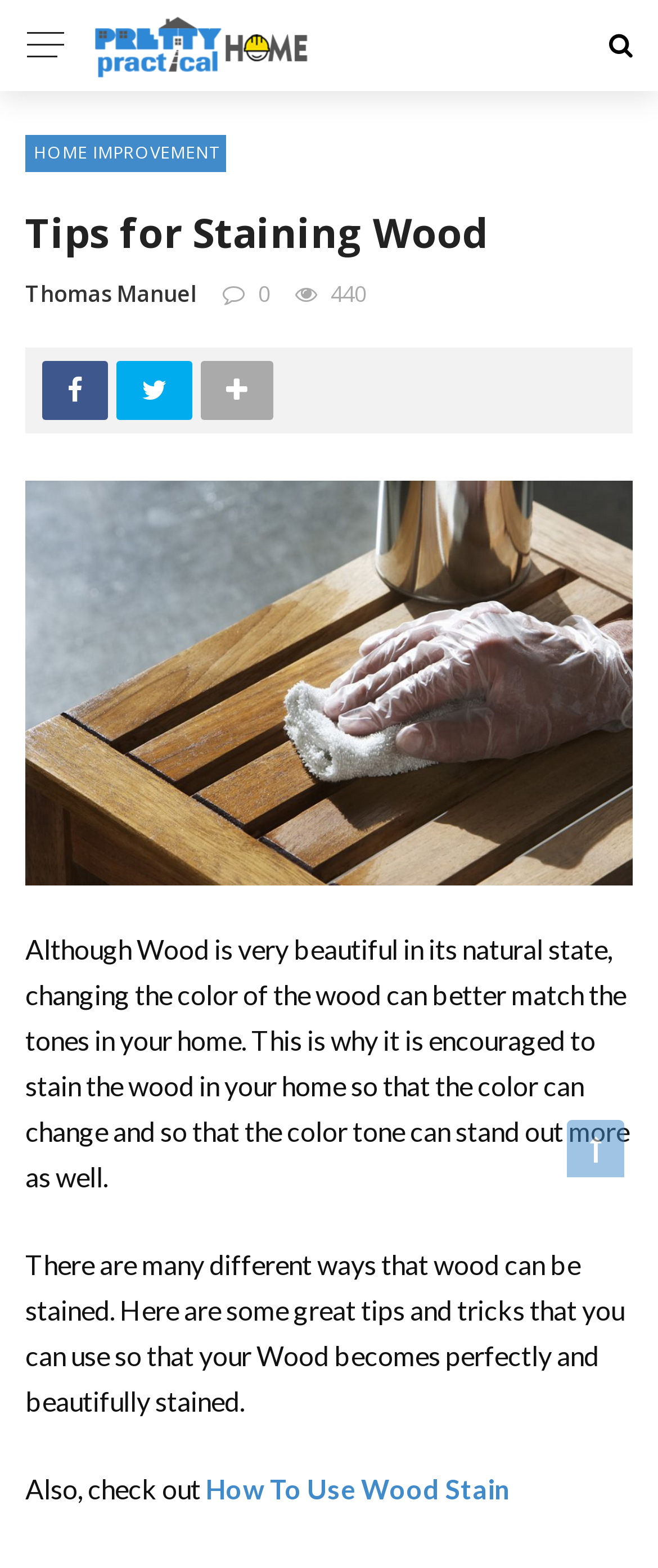Using details from the image, please answer the following question comprehensively:
How many social media links are there?

I counted the number of social media links by looking at the link elements with icons, specifically the Facebook and Twitter icons, which are located below the main heading 'Tips for Staining Wood'.